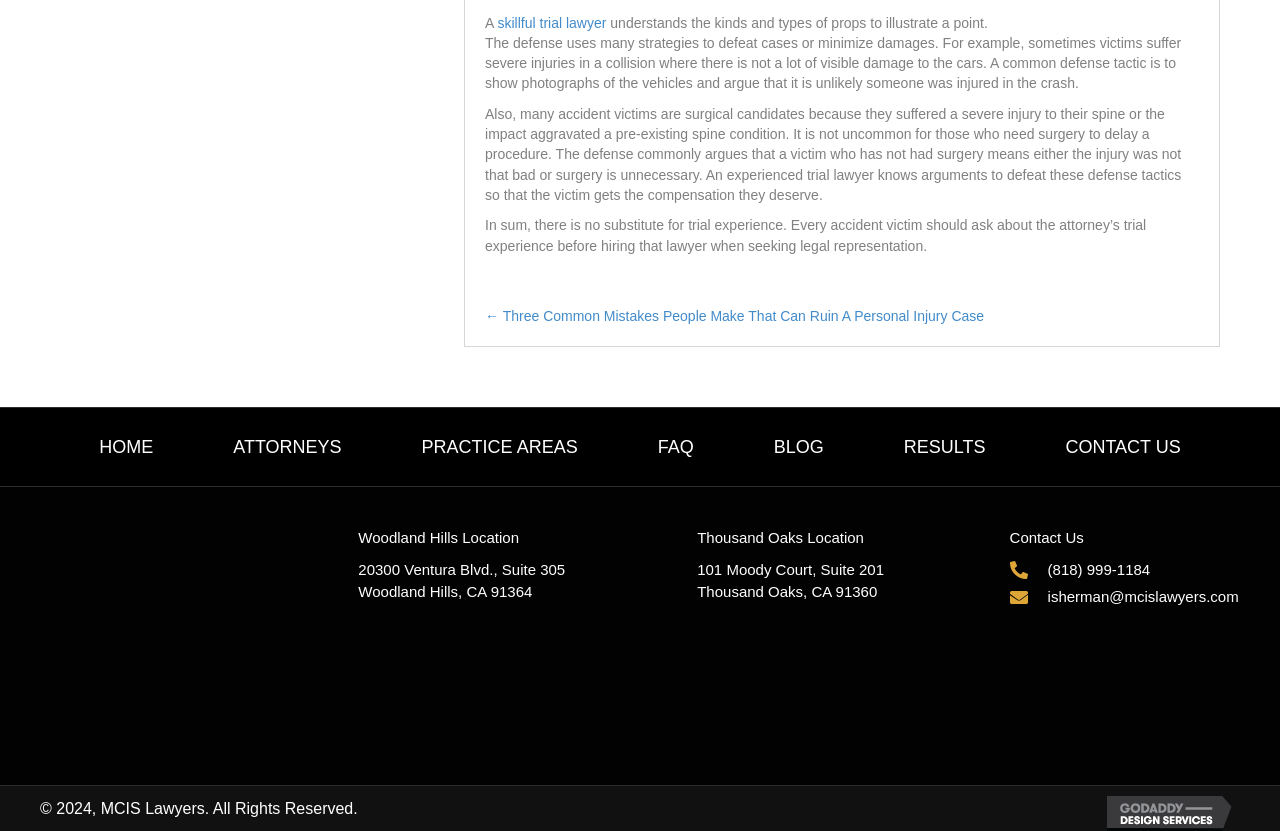What year is the copyright of the law firm's website?
Using the information from the image, provide a comprehensive answer to the question.

The year of the copyright of the law firm's website can be found at the bottom of the webpage, where it is written '© 2024, MCIS Lawyers. All Rights Reserved'.